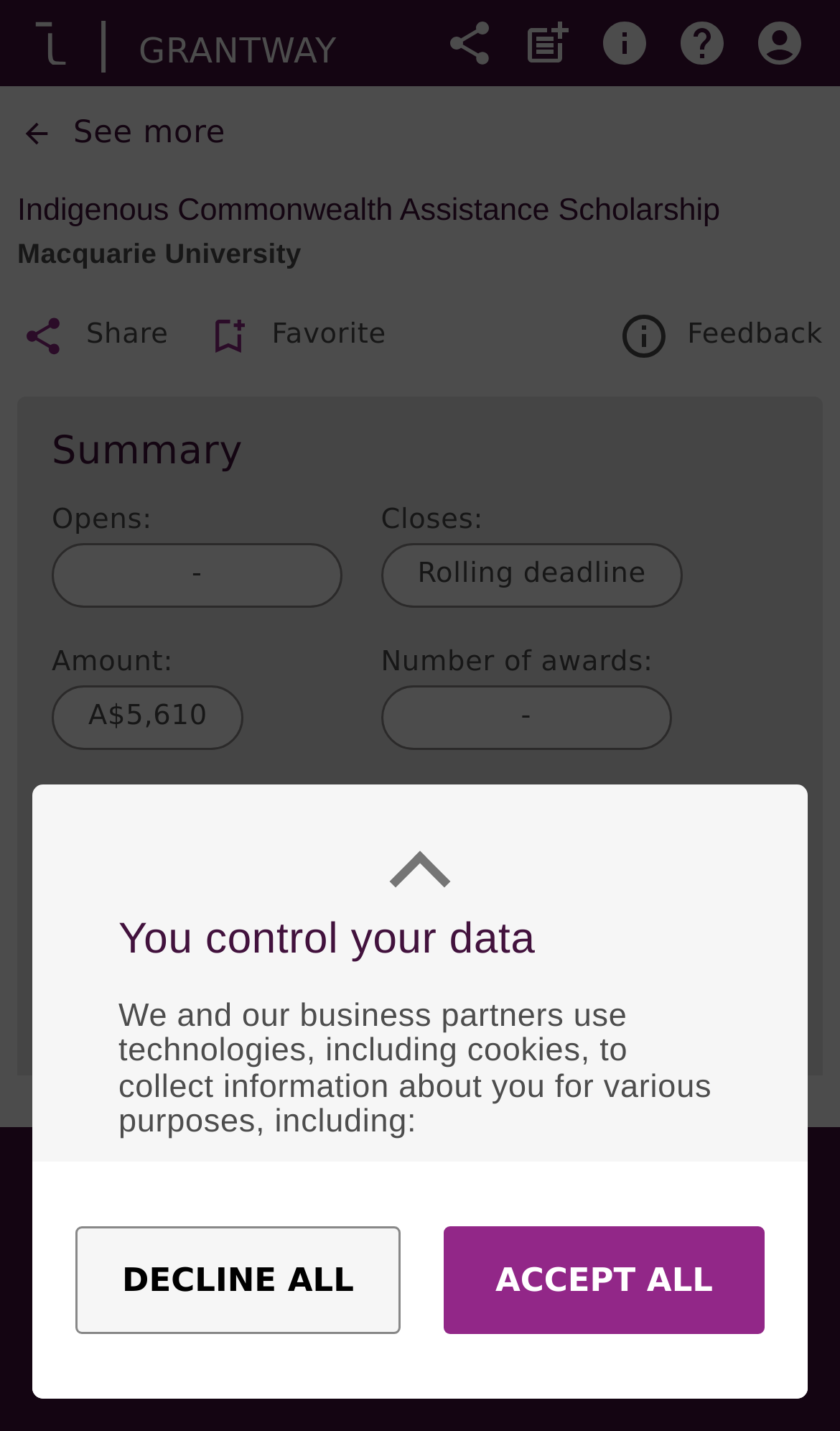Can you find and generate the webpage's heading?

Indigenous Commonwealth Assistance Scholarship